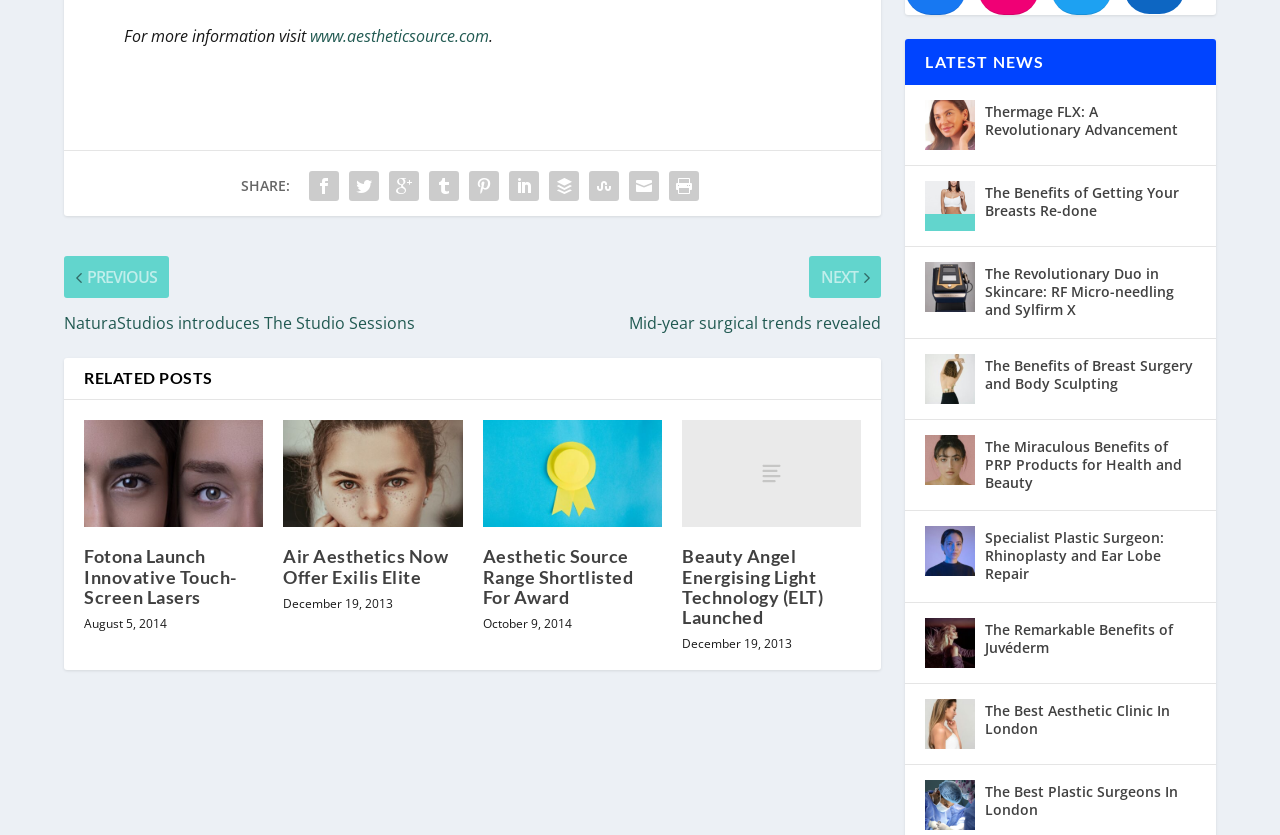Given the element description Fotona Launch Innovative Touch-Screen Lasers, identify the bounding box coordinates for the UI element on the webpage screenshot. The format should be (top-left x, top-left y, bottom-right x, bottom-right y), with values between 0 and 1.

[0.066, 0.653, 0.185, 0.728]